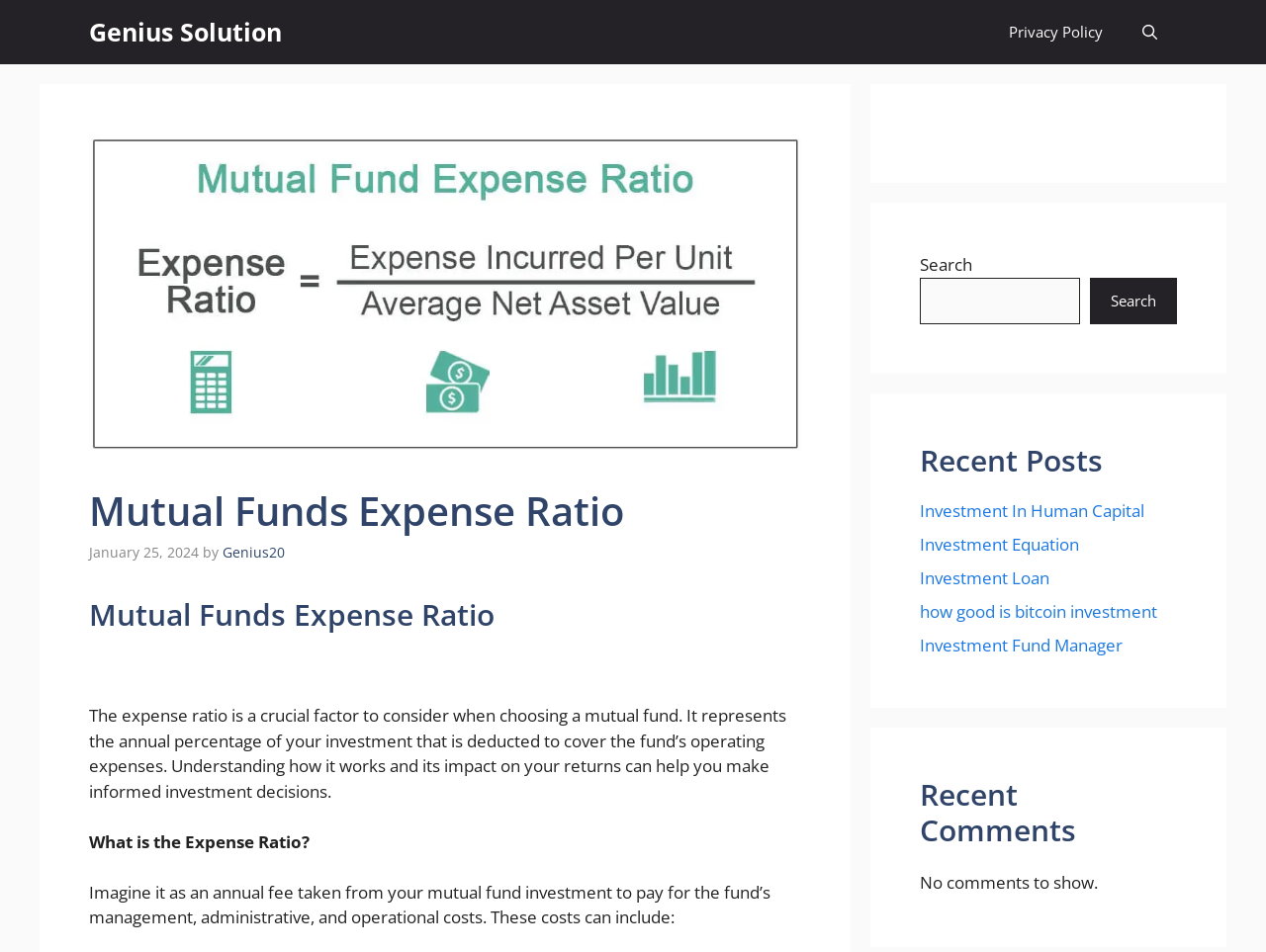Please identify the bounding box coordinates of the element on the webpage that should be clicked to follow this instruction: "Search for a term". The bounding box coordinates should be given as four float numbers between 0 and 1, formatted as [left, top, right, bottom].

[0.727, 0.291, 0.853, 0.341]